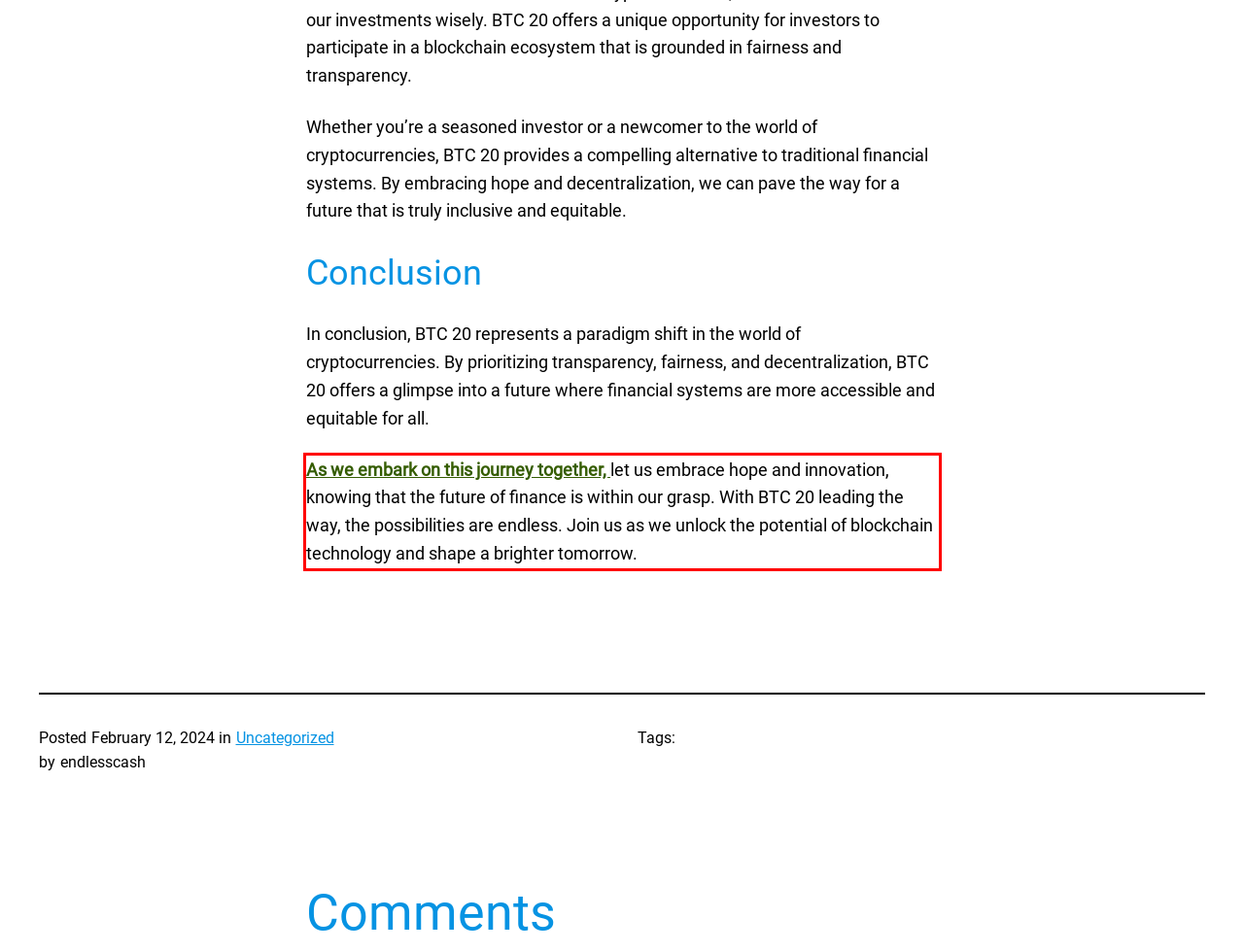Look at the webpage screenshot and recognize the text inside the red bounding box.

As we embark on this journey together, let us embrace hope and innovation, knowing that the future of finance is within our grasp. With BTC 20 leading the way, the possibilities are endless. Join us as we unlock the potential of blockchain technology and shape a brighter tomorrow.